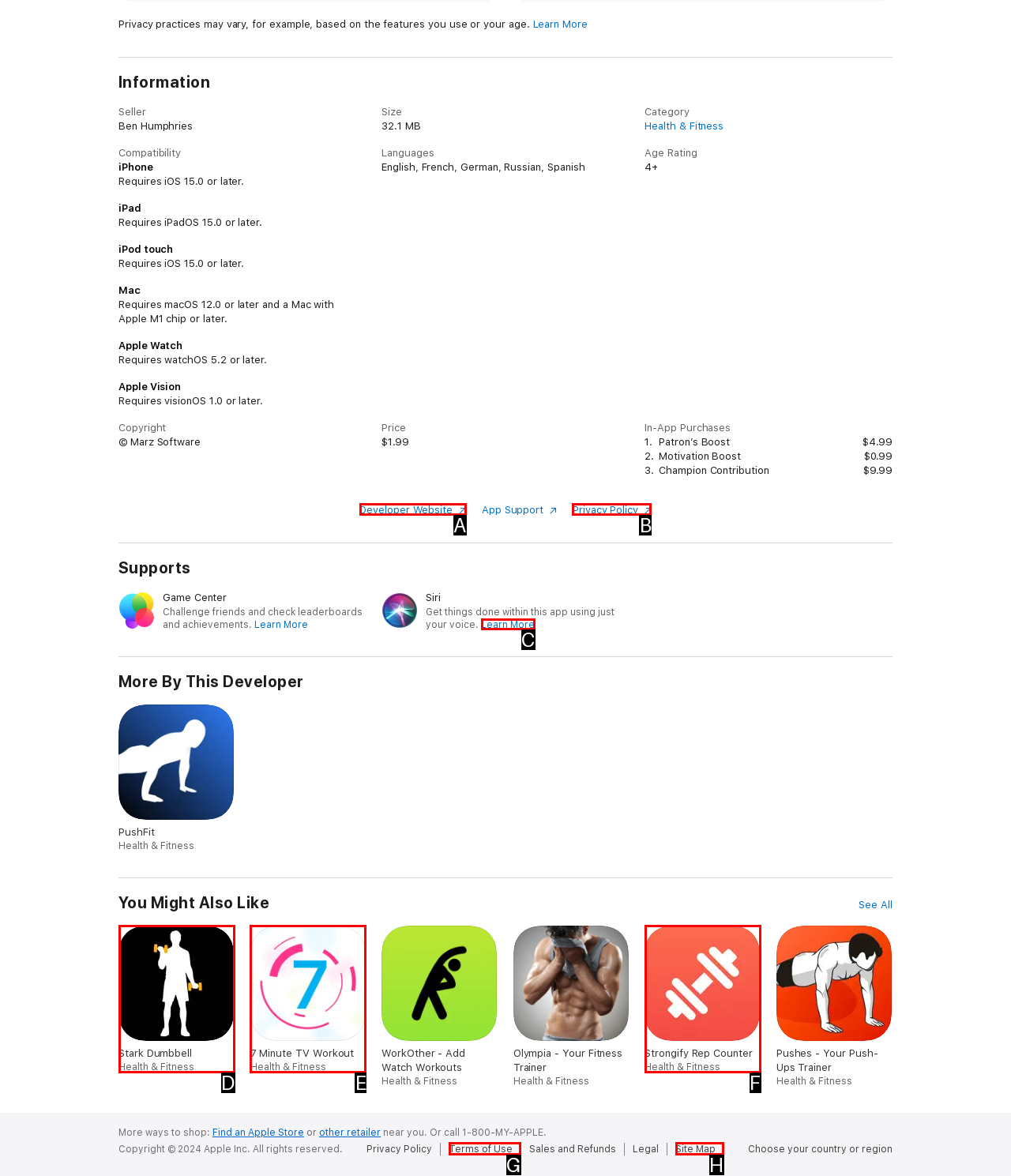Decide which letter you need to select to fulfill the task: Visit developer website
Answer with the letter that matches the correct option directly.

A